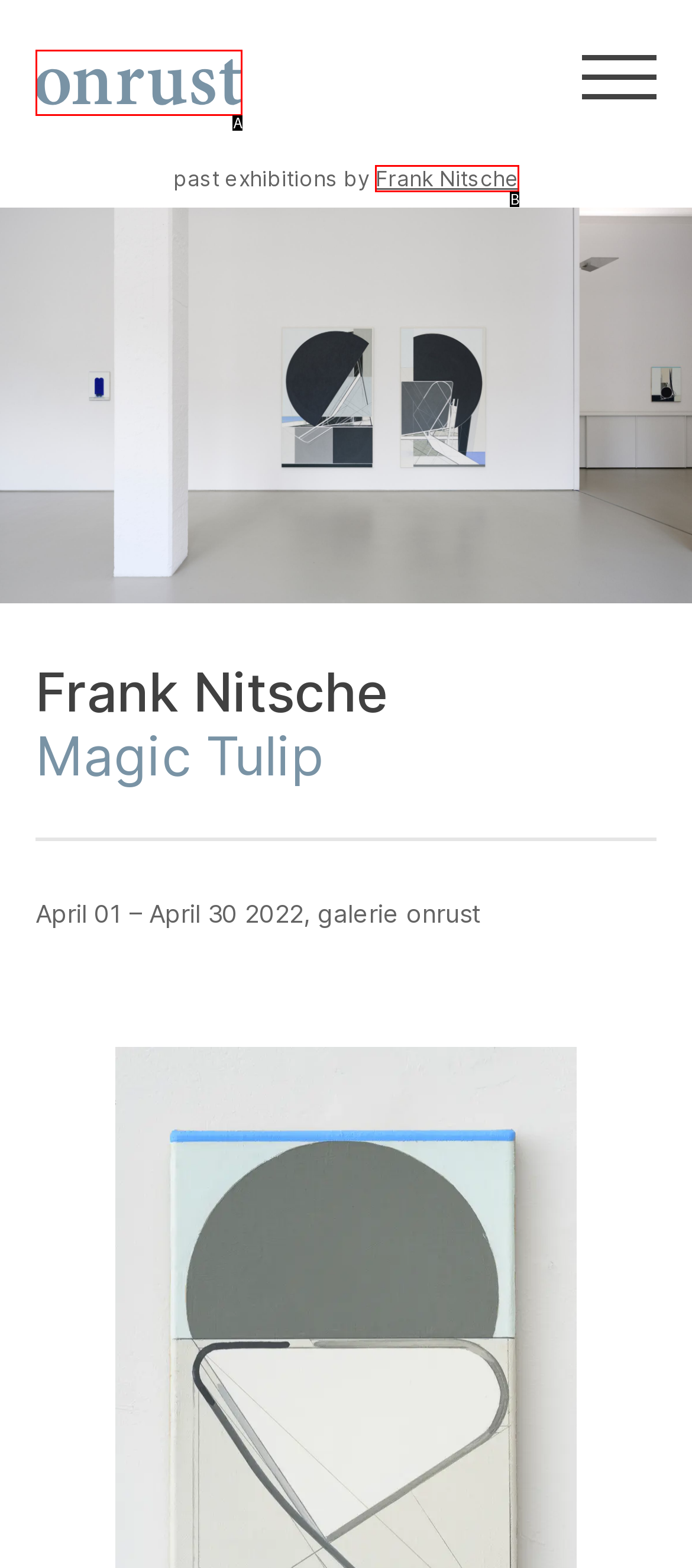Identify the bounding box that corresponds to: parent_node: Name(required) name="gwidget-block-2-name"
Respond with the letter of the correct option from the provided choices.

None